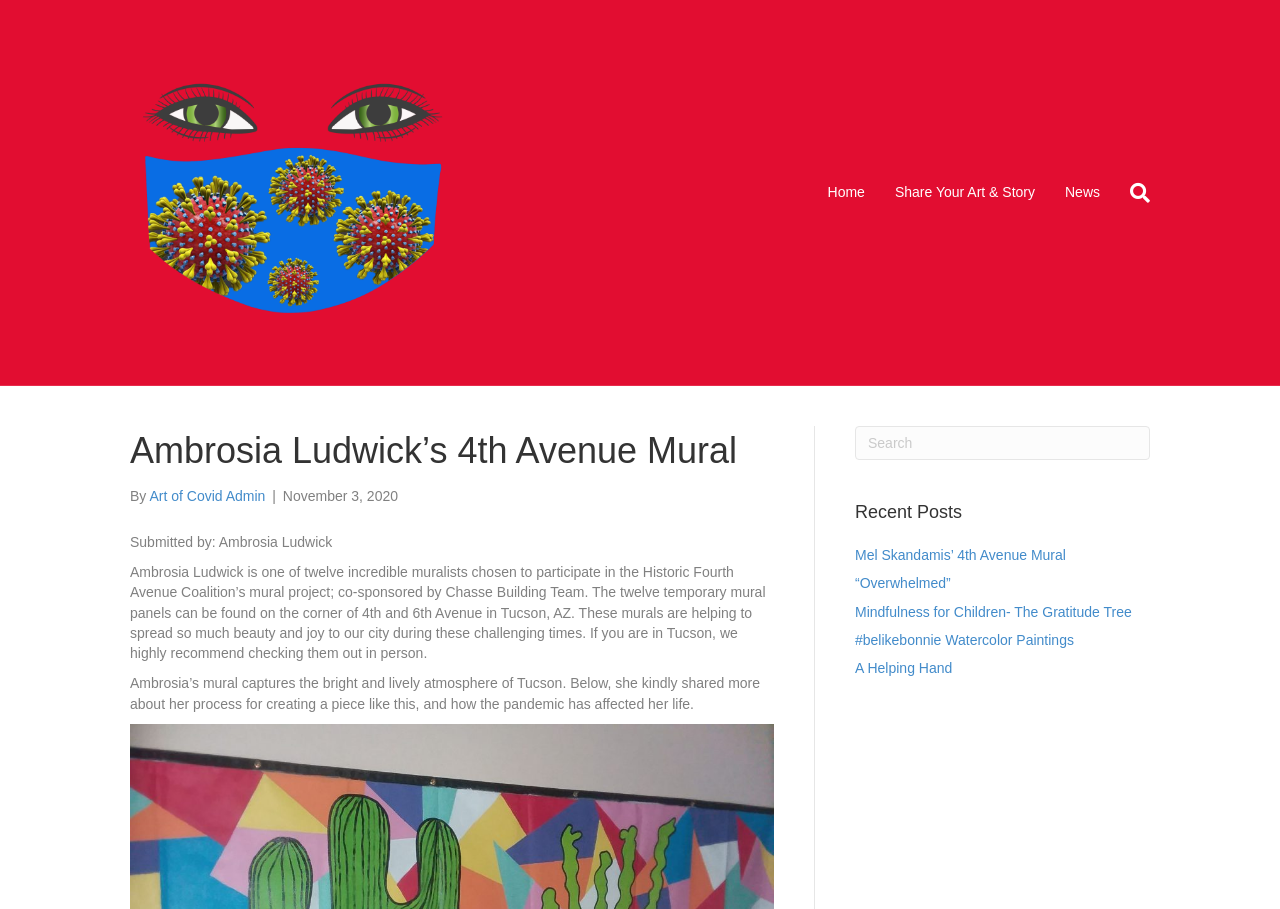Determine the main heading text of the webpage.

Ambrosia Ludwick’s 4th Avenue Mural